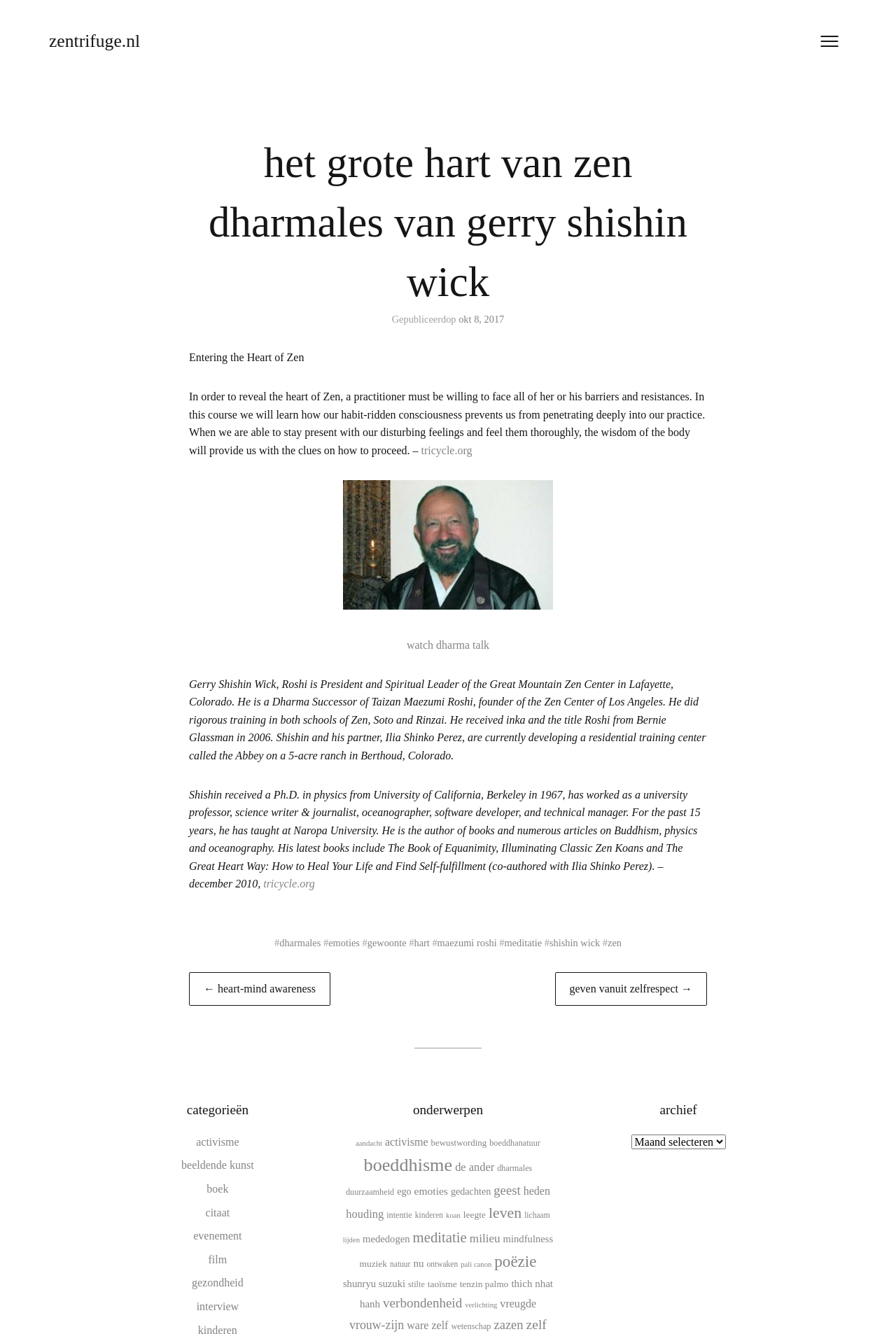Find the bounding box coordinates of the clickable area required to complete the following action: "Visit the link 'tricycle.org'".

[0.47, 0.333, 0.527, 0.342]